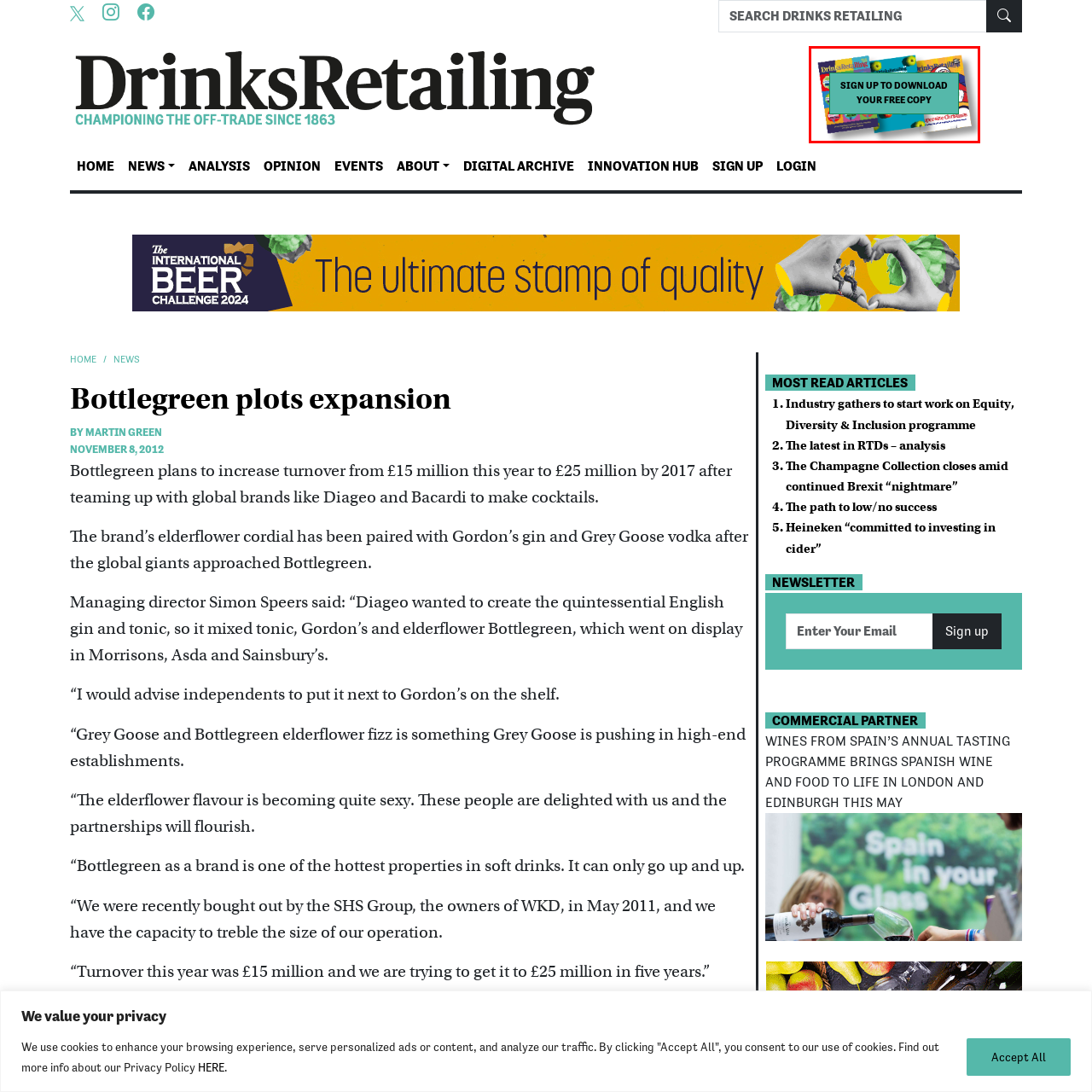What type of publications are featured?
Examine the image within the red bounding box and give a comprehensive response.

The graphic displays colorful designs related to the drinks industry, and the cover images are from publications such as 'Drinks Retailing', indicating that the featured publications are related to the drinks industry.